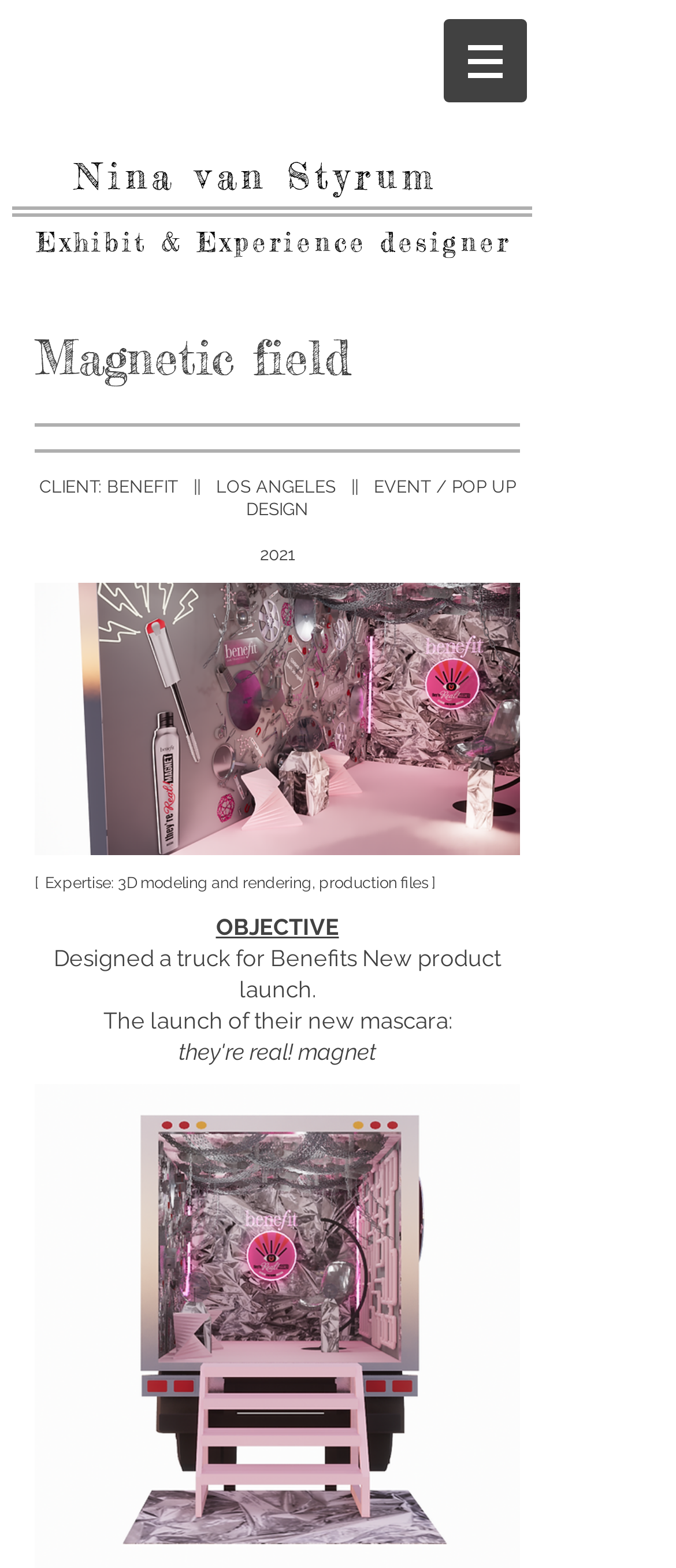Please identify and generate the text content of the webpage's main heading.

© 2021 All Rights Reserved by Nina van Styrum